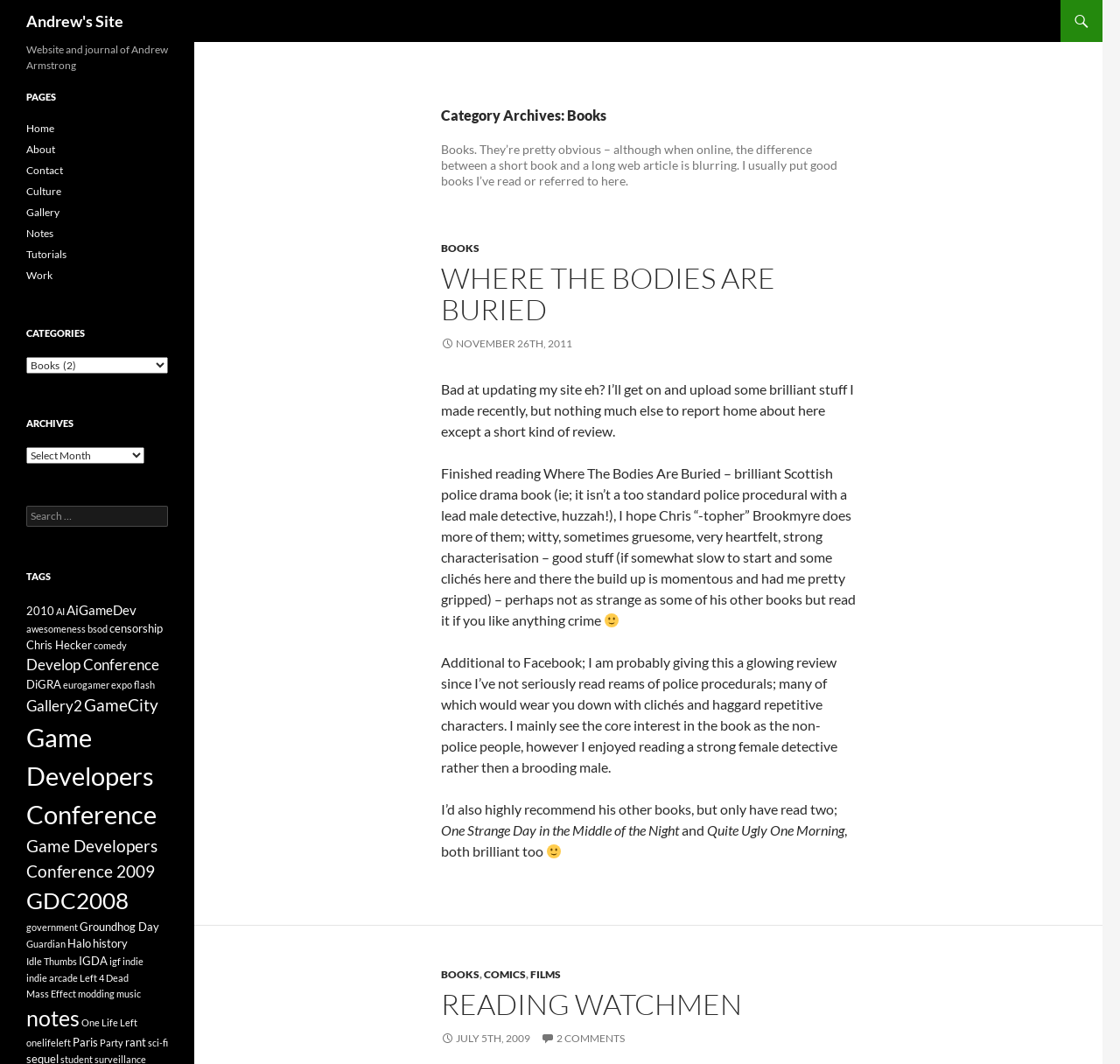Please specify the coordinates of the bounding box for the element that should be clicked to carry out this instruction: "Read the 'WHERE THE BODIES ARE BURIED' book review". The coordinates must be four float numbers between 0 and 1, formatted as [left, top, right, bottom].

[0.394, 0.247, 0.764, 0.306]